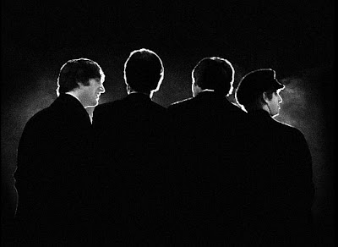Elaborate on all the elements present in the image.

This striking black-and-white photograph captures the Beatles from behind, silhouetted against a soft glow. The image emphasizes their iconic hairstyles and tailored suits, evoking a sense of nostalgia and reverence for the legendary band. The composition highlights the mysterious aura surrounding the group, as they face an unclear horizon, inviting viewers to remember the groundbreaking impact they had on music and pop culture. This particular photograph is attributed to Harry Benson, known for his compelling portraits of the band, and represents a moment frozen in time during their rise to fame. The powerful imagery connects fans to the essence of the Beatles, showcasing them not just as musicians but as cultural icons.